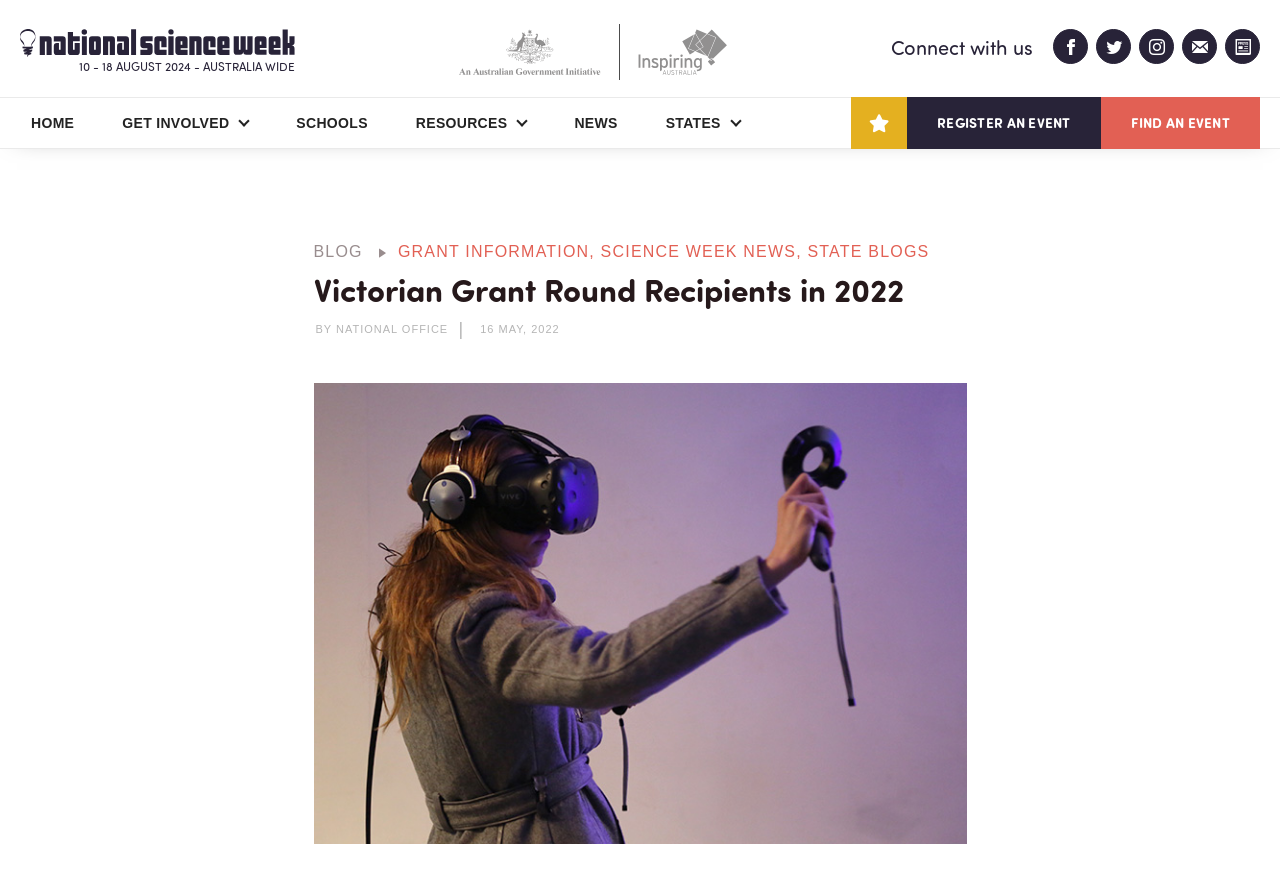Identify the bounding box for the UI element described as: "Find an event". Ensure the coordinates are four float numbers between 0 and 1, formatted as [left, top, right, bottom].

[0.86, 0.11, 0.984, 0.169]